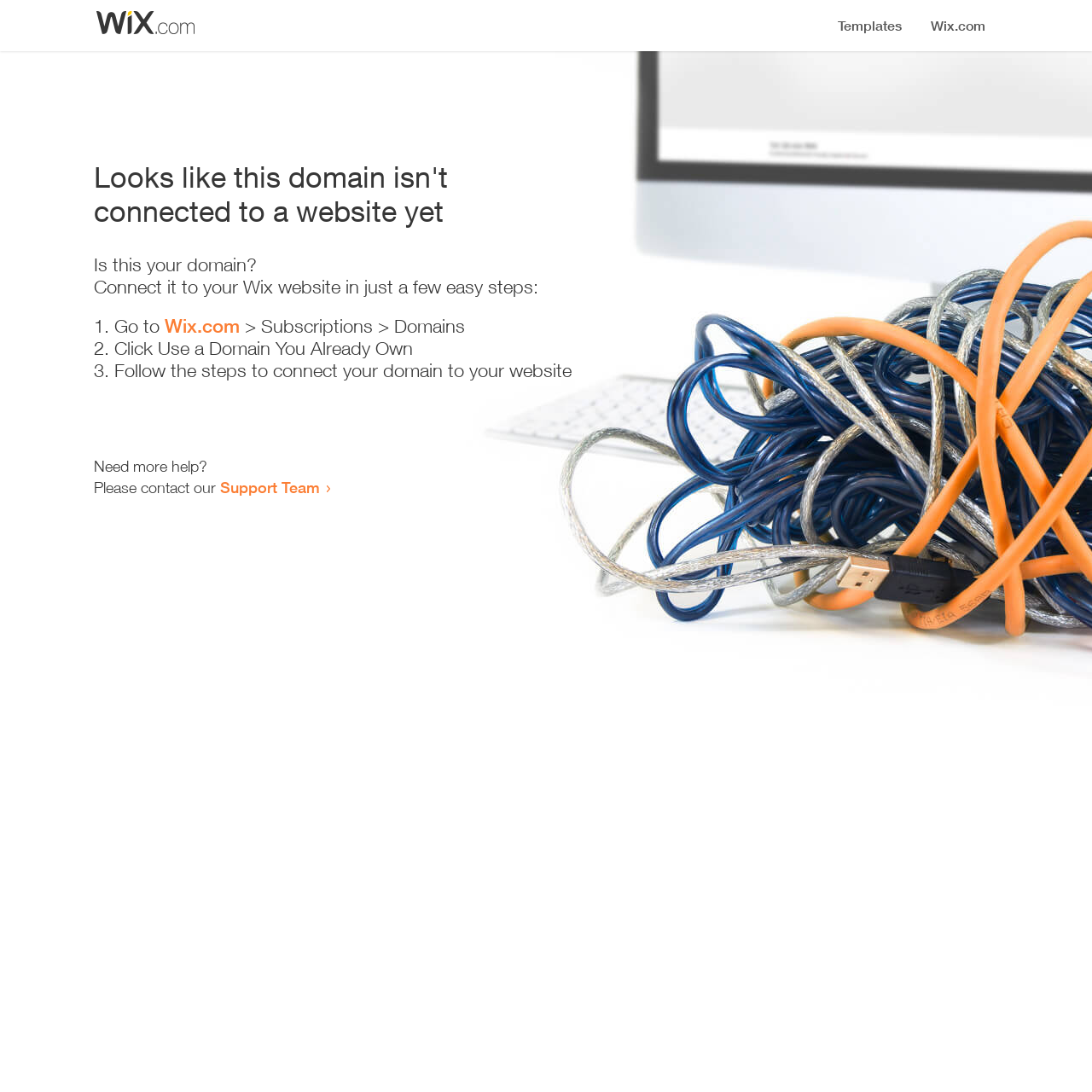Based on the image, please respond to the question with as much detail as possible:
Where should you go to start the connection process?

According to the instructions, you need to 'Go to Wix.com' to start the process of connecting your domain, as indicated by the link 'Wix.com'.